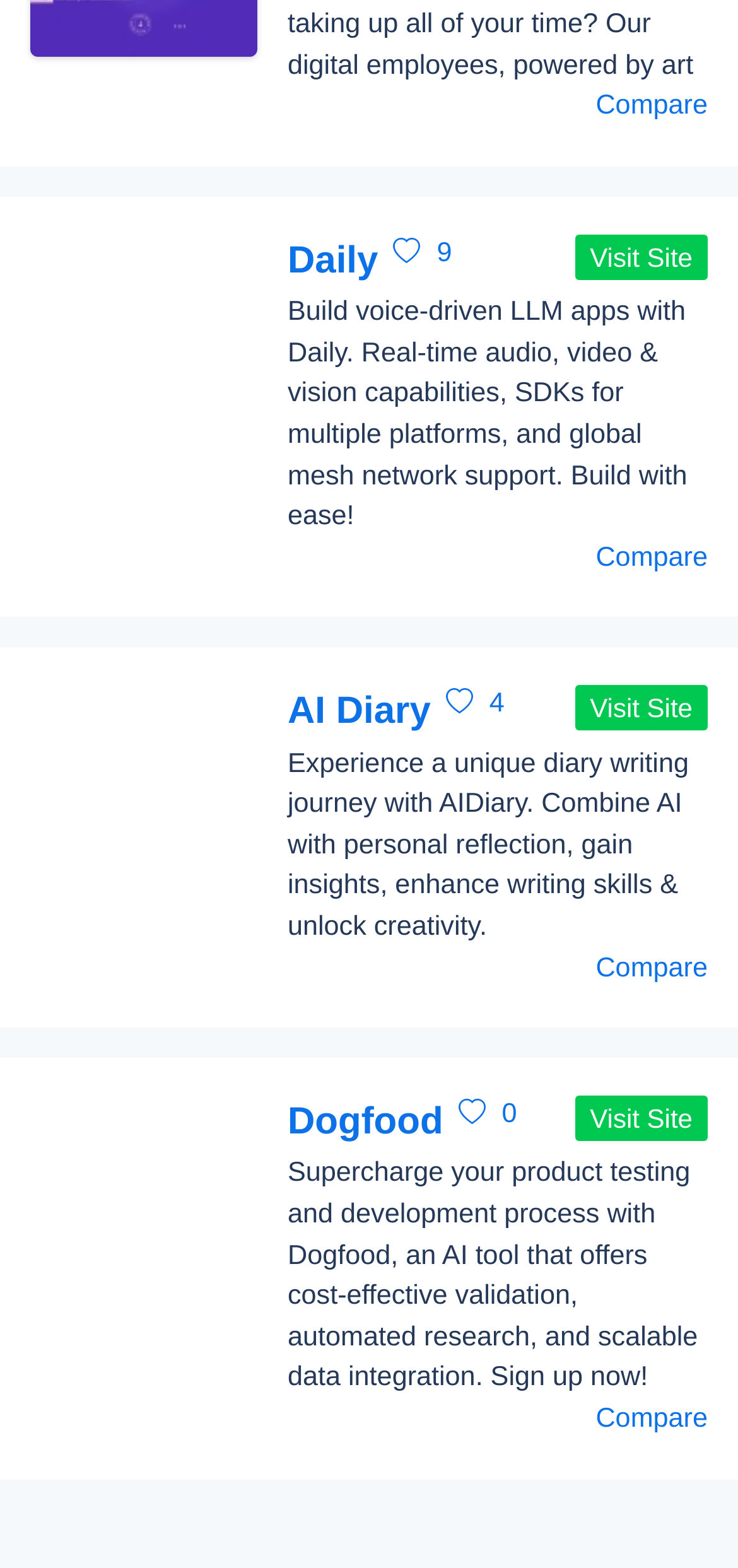Determine the bounding box coordinates for the clickable element to execute this instruction: "Click on Compare". Provide the coordinates as four float numbers between 0 and 1, i.e., [left, top, right, bottom].

[0.807, 0.056, 0.959, 0.082]